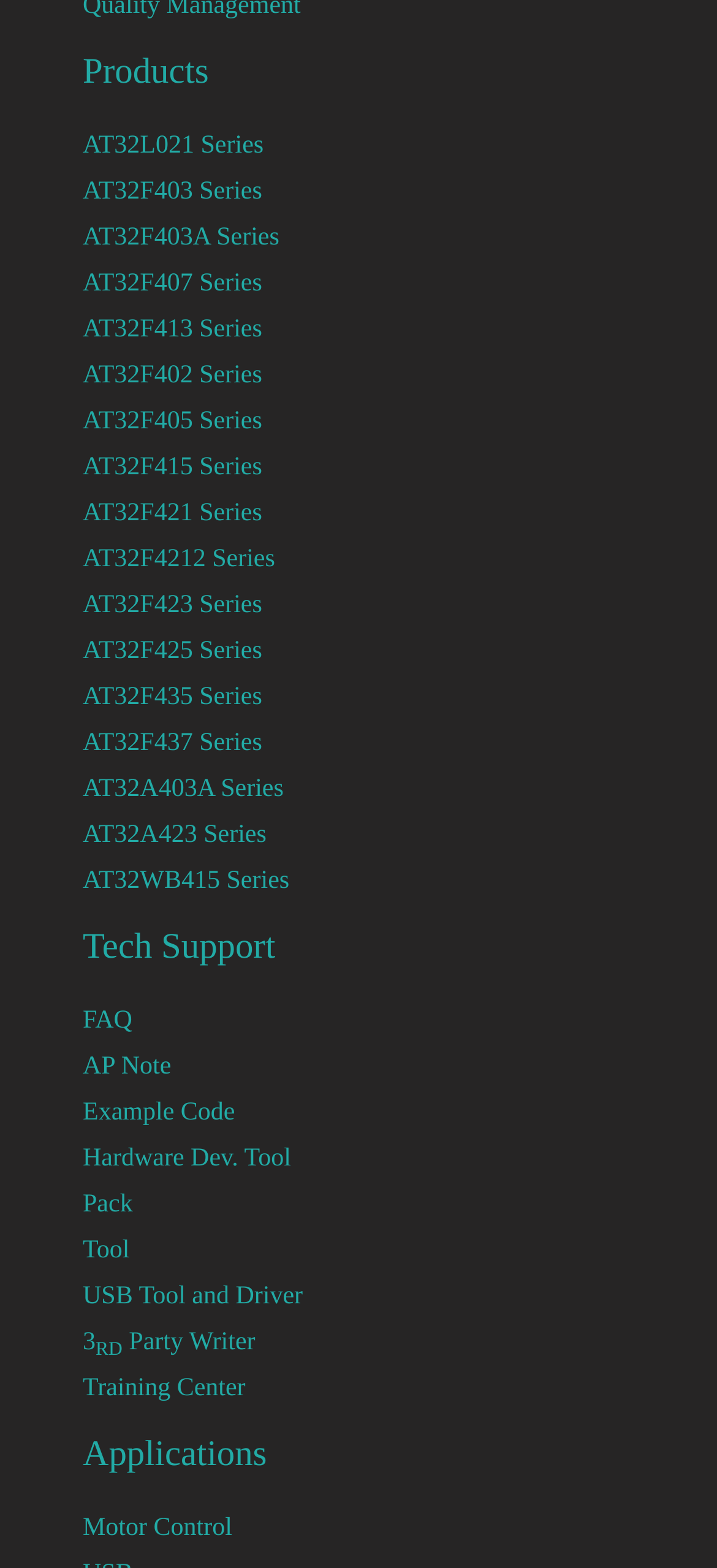Pinpoint the bounding box coordinates of the clickable area needed to execute the instruction: "View AT32L021 Series". The coordinates should be specified as four float numbers between 0 and 1, i.e., [left, top, right, bottom].

[0.115, 0.085, 0.368, 0.102]